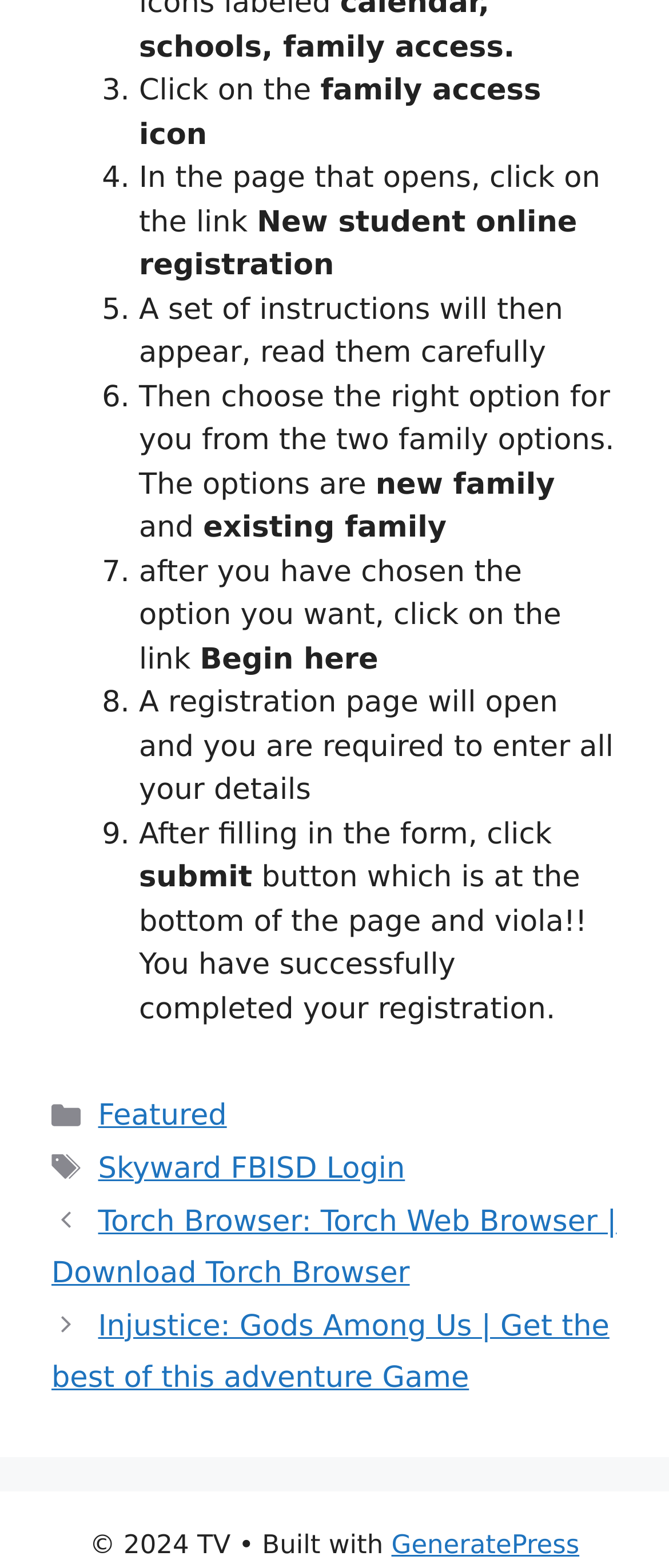Extract the bounding box coordinates of the UI element described: "Skyward FBISD Login". Provide the coordinates in the format [left, top, right, bottom] with values ranging from 0 to 1.

[0.147, 0.735, 0.605, 0.757]